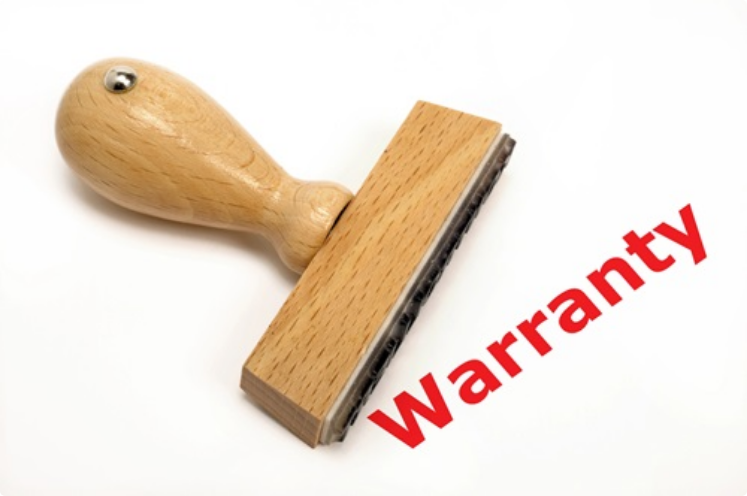Answer the following inquiry with a single word or phrase:
What is the central theme in the context of HVAC maintenance?

Maintaining HVAC warranties